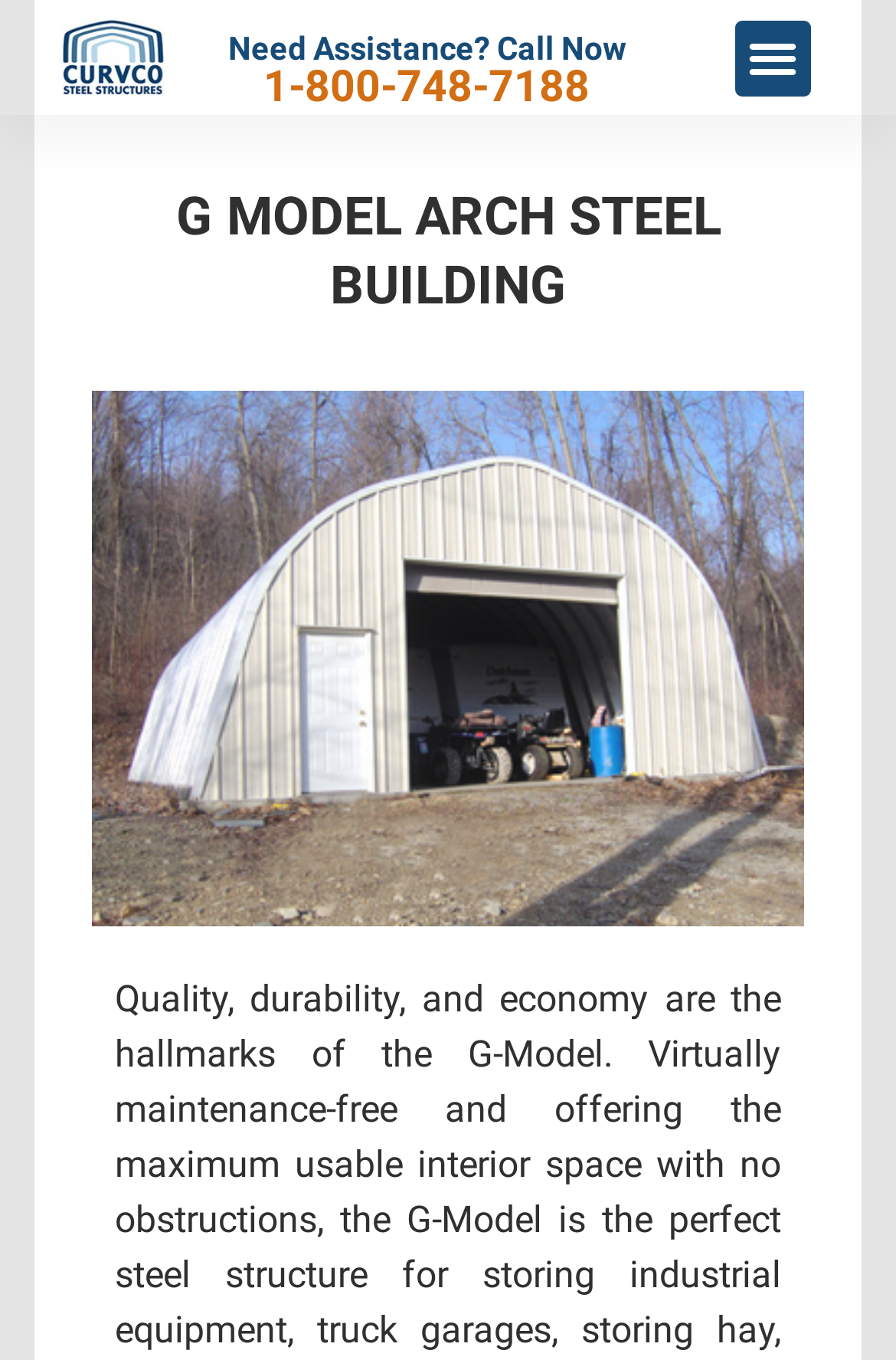Respond with a single word or phrase:
What is the style of the arch building?

Gambrel style